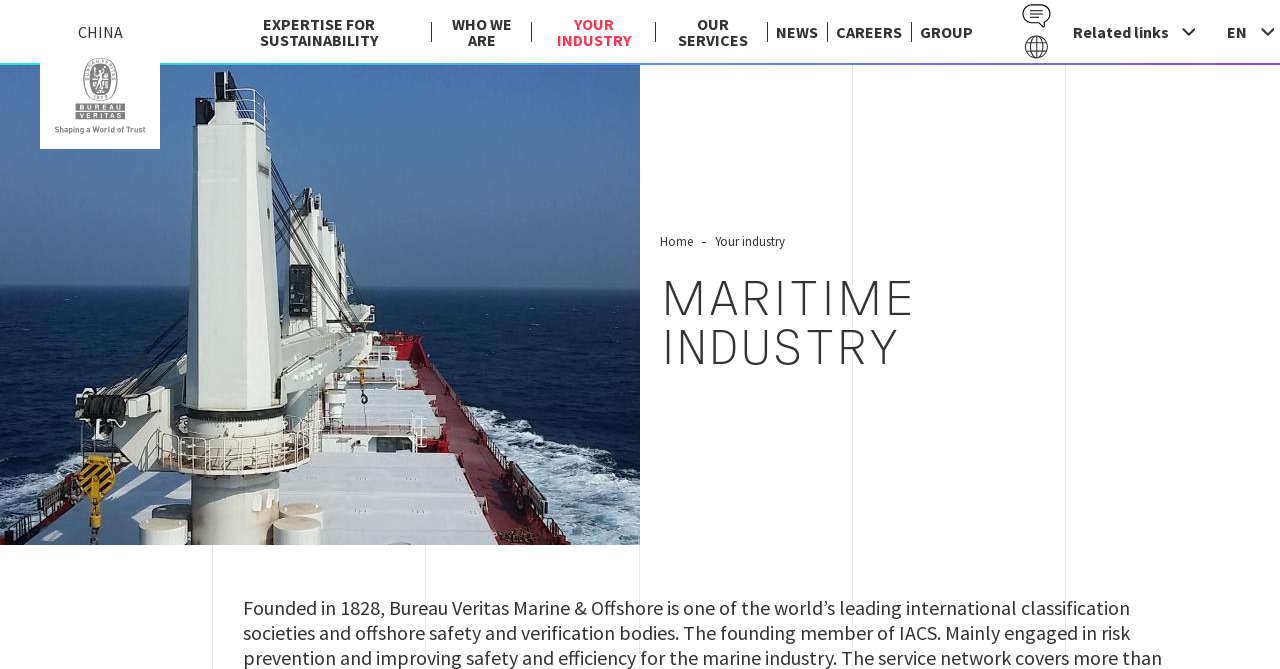Identify the bounding box coordinates of the clickable region required to complete the instruction: "View the '여자알바' category". The coordinates should be given as four float numbers within the range of 0 and 1, i.e., [left, top, right, bottom].

None